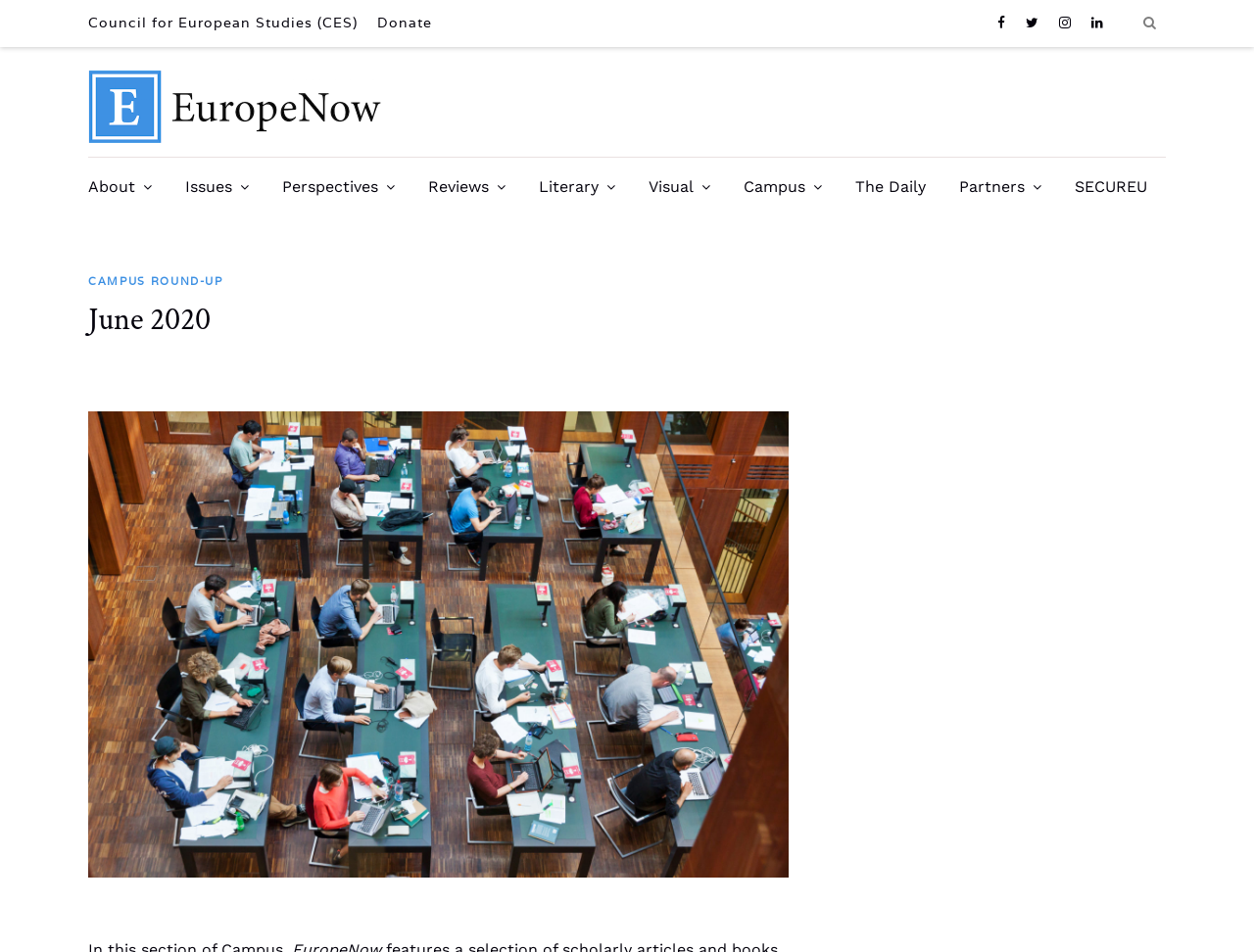Give a detailed explanation of the elements present on the webpage.

The webpage is titled "June 2020 – EuropeNow" and features a selection of scholarly articles and books. At the top left, there are four links: "Council for European Studies (CES)", "Donate", and two social media icons. To the right of these links, there are four more social media icons. Below these links, there is a logo "EuropeNow" with an image, accompanied by a link to the EuropeNow homepage.

The main navigation menu is located below the logo, with links to various sections: "About", "Issues", "Perspectives", "Reviews", "Literary", "Visual", "Campus", "The Daily", "Partners", and "SECUREU". The "Campus" section is highlighted, with a subheading "CAMPUS ROUND-UP" located below the main navigation menu.

The main content of the page is headed by a title "June 2020", which is centered at the top of the content area. There is a small non-breaking space character at the bottom left of the page, but it does not contain any significant content. Overall, the webpage appears to be a scholarly journal or publication website, with a focus on European studies.